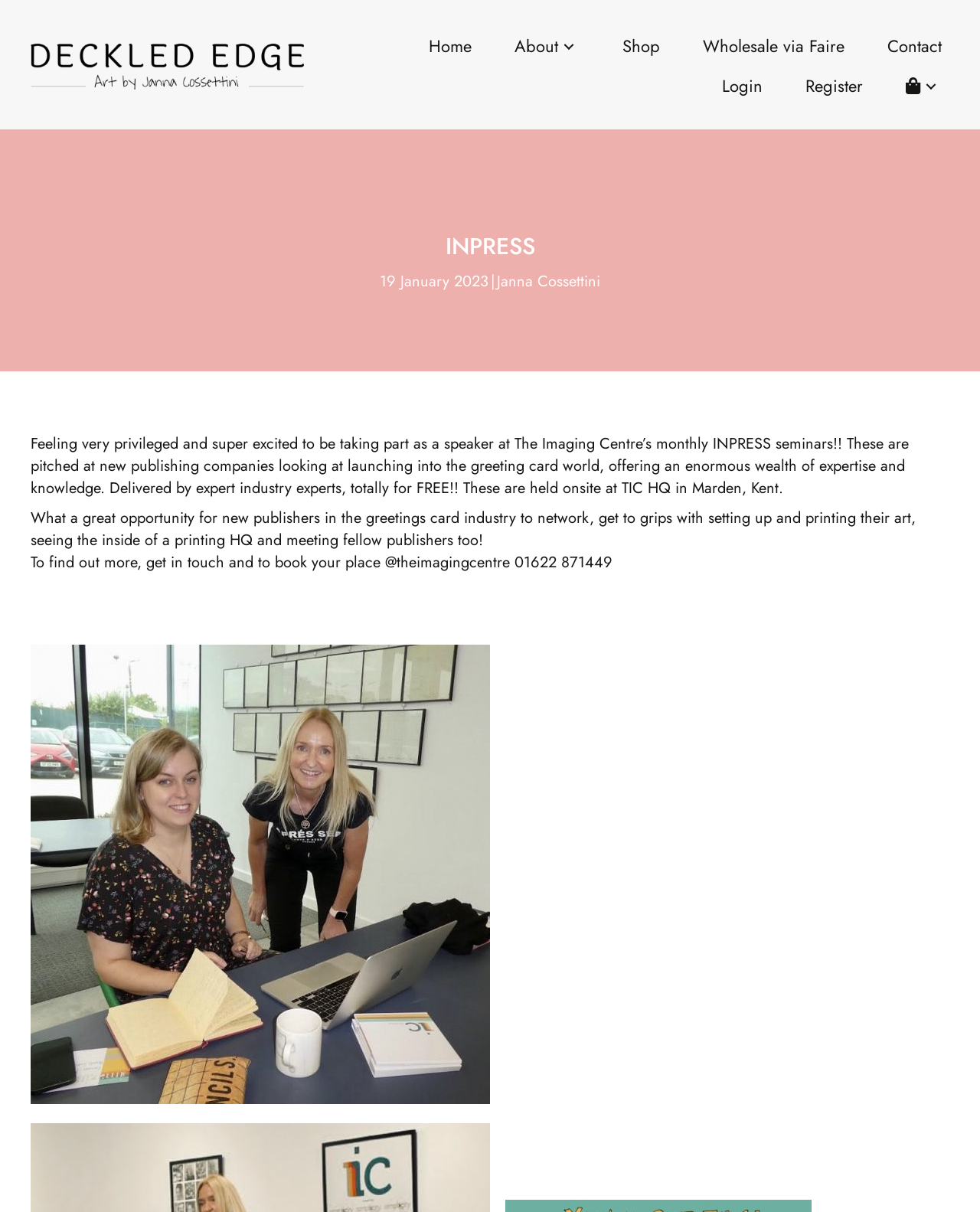Please find the bounding box coordinates of the section that needs to be clicked to achieve this instruction: "Read Janna Cossettini's post".

[0.507, 0.223, 0.612, 0.241]